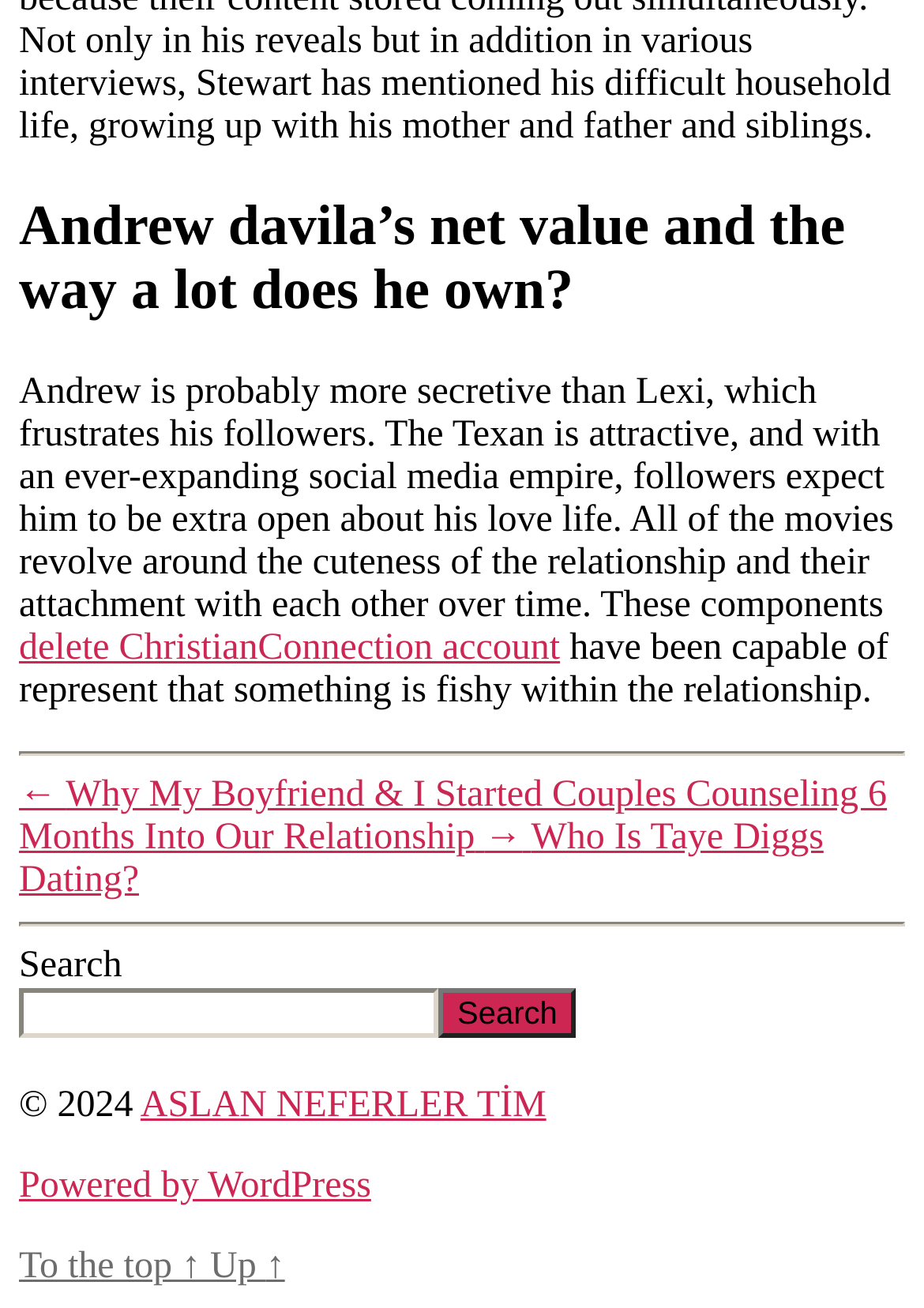Determine the bounding box coordinates of the clickable element to achieve the following action: 'Go to the top of the page'. Provide the coordinates as four float values between 0 and 1, formatted as [left, top, right, bottom].

[0.021, 0.953, 0.308, 0.984]